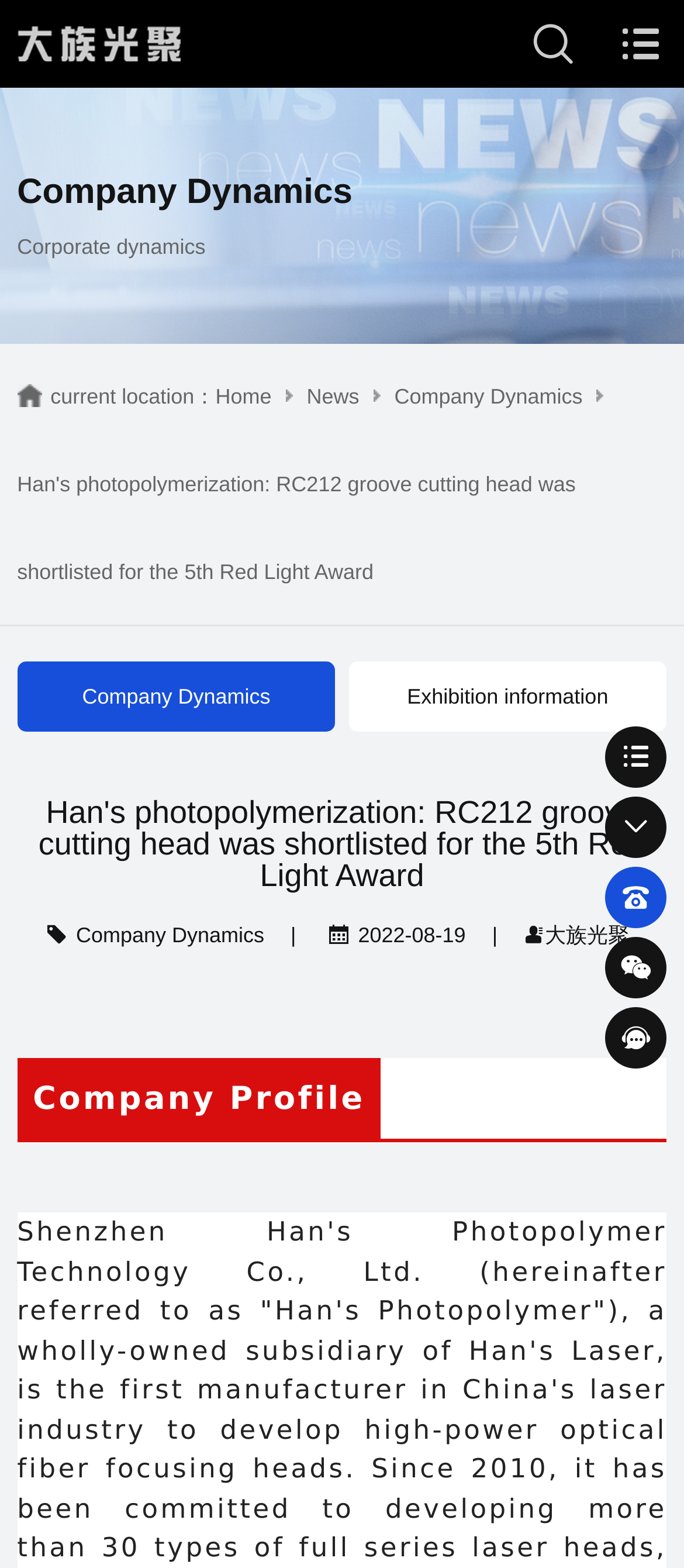What is the company name?
Answer the question with a single word or phrase derived from the image.

大族光聚